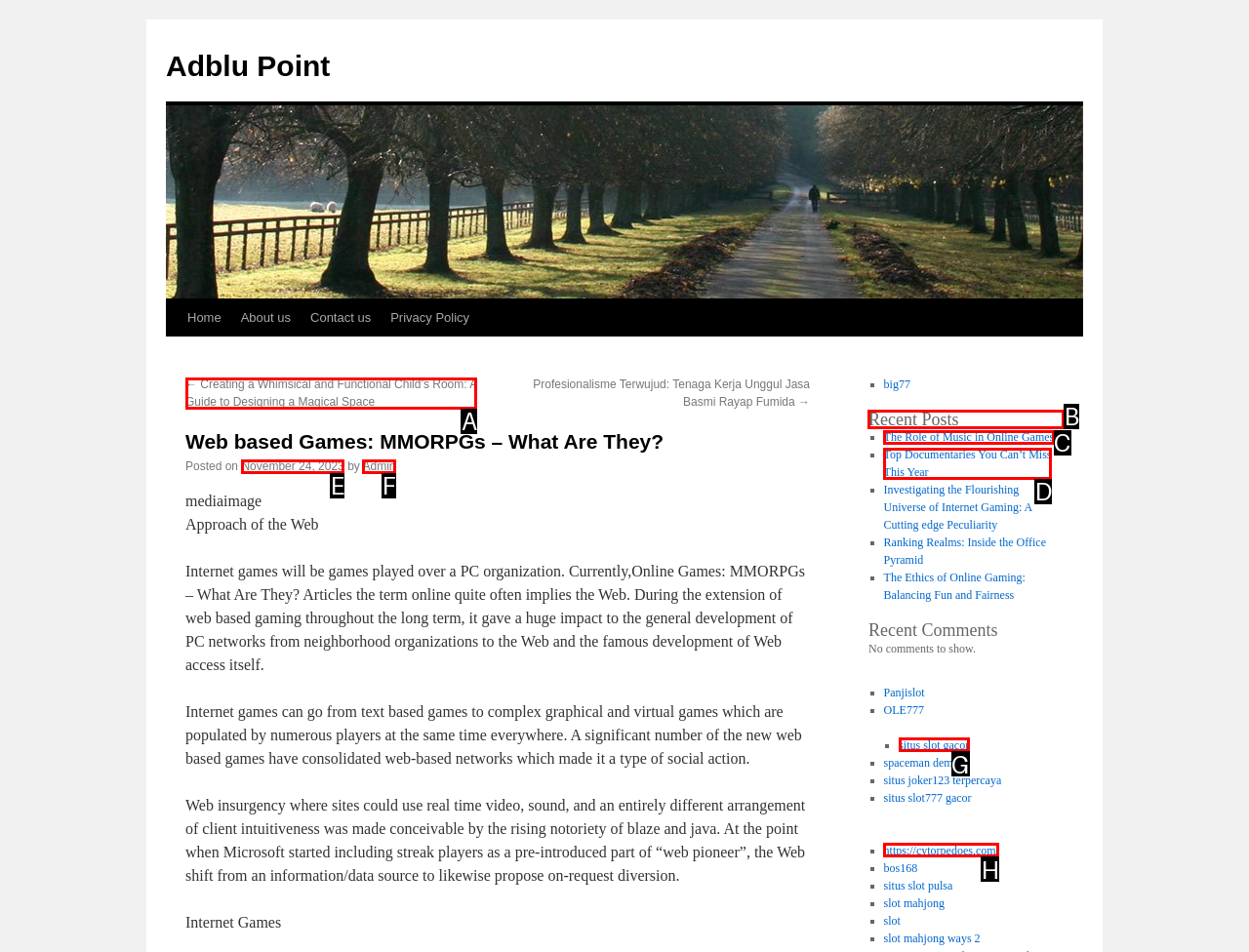Indicate the HTML element that should be clicked to perform the task: Check the 'Recent Posts' section Reply with the letter corresponding to the chosen option.

B